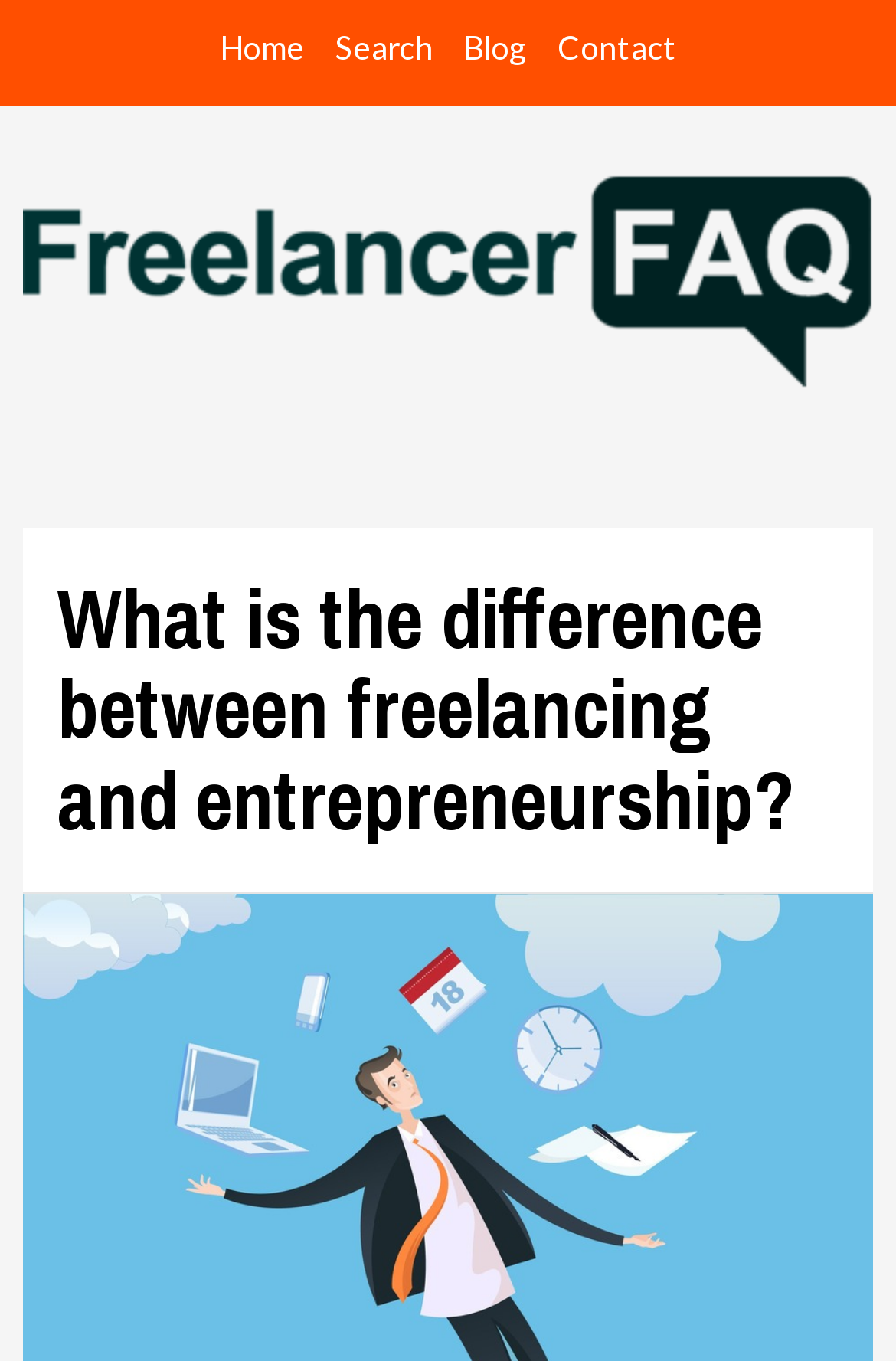Please answer the following question using a single word or phrase: 
What is the position of the 'Contact' link?

Rightmost